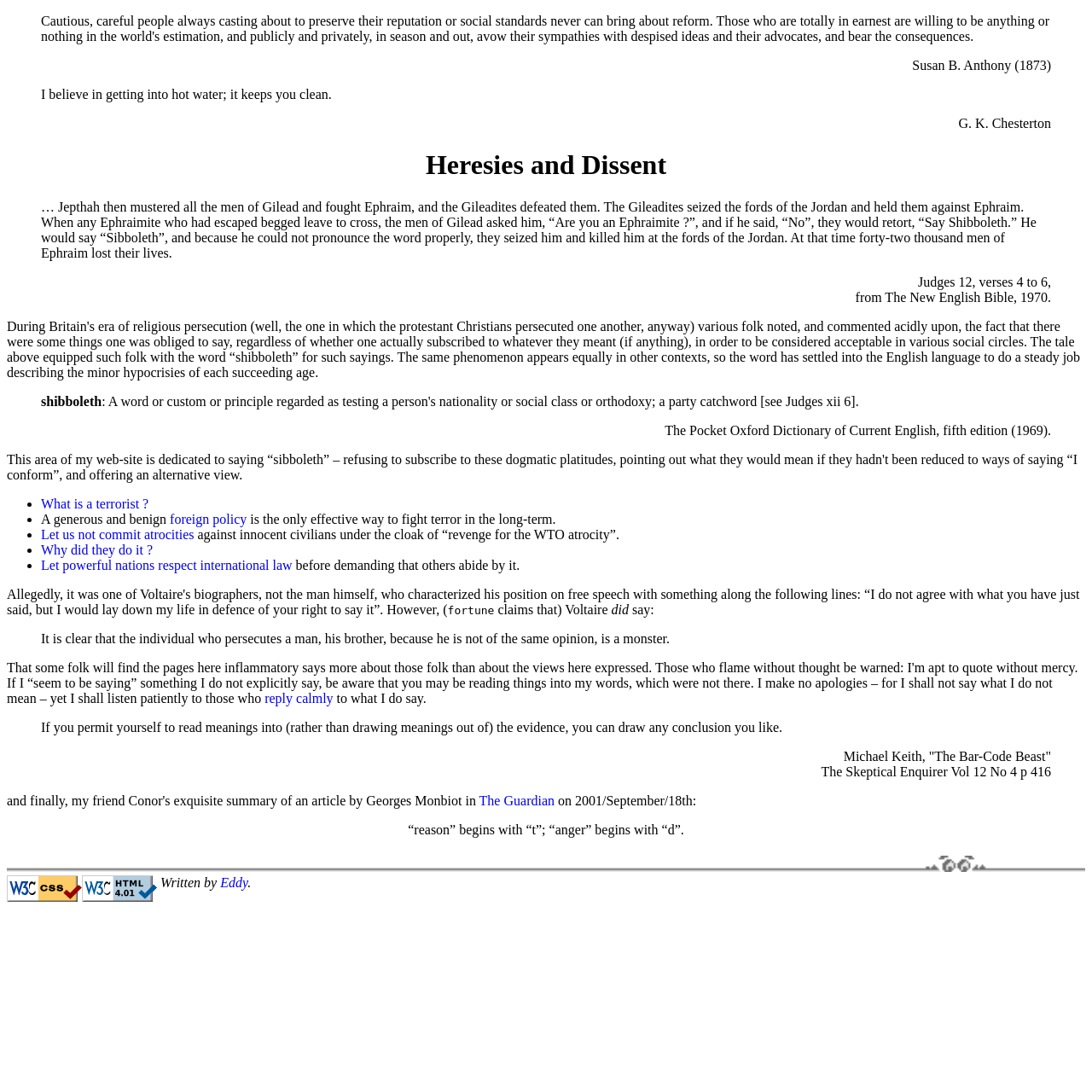Locate the bounding box coordinates of the clickable region to complete the following instruction: "follow the link 'foreign policy'."

[0.156, 0.469, 0.226, 0.482]